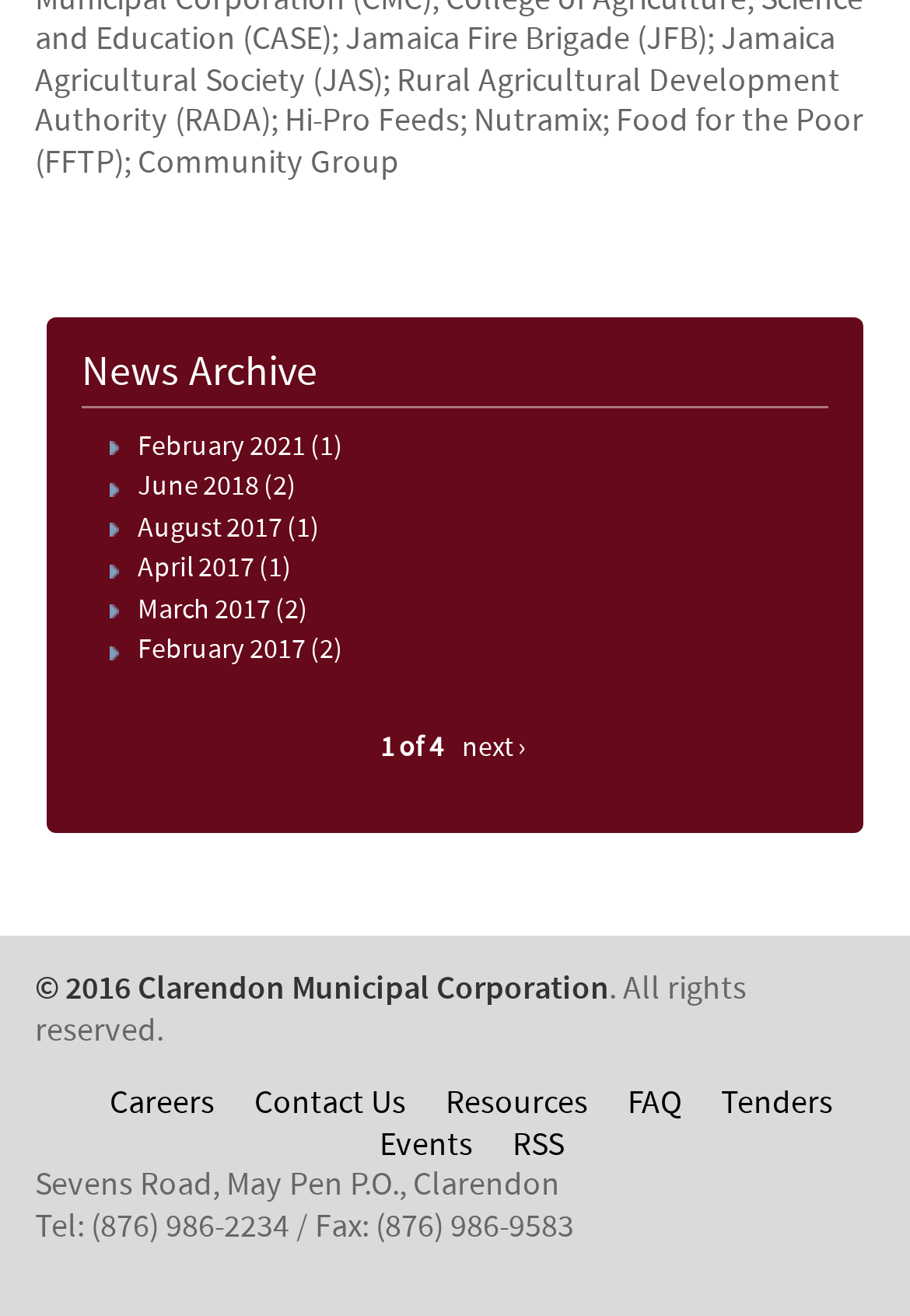Determine the bounding box coordinates for the clickable element to execute this instruction: "go to next page". Provide the coordinates as four float numbers between 0 and 1, i.e., [left, top, right, bottom].

[0.492, 0.555, 0.592, 0.583]